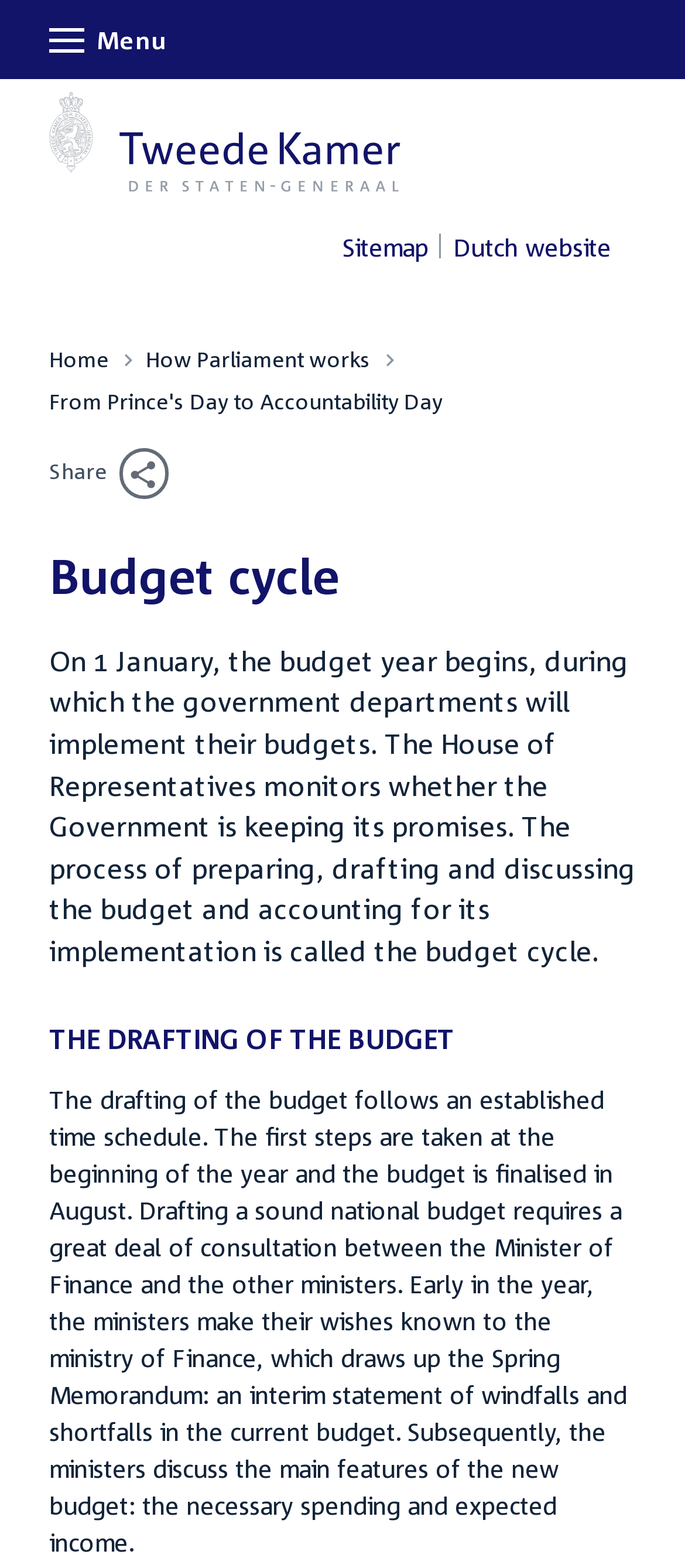What is the purpose of the Spring Memorandum?
Refer to the image and provide a detailed answer to the question.

The Spring Memorandum is an interim statement of windfalls and shortfalls in the current budget, which is drawn up by the Ministry of Finance early in the year, as part of the budget drafting process.